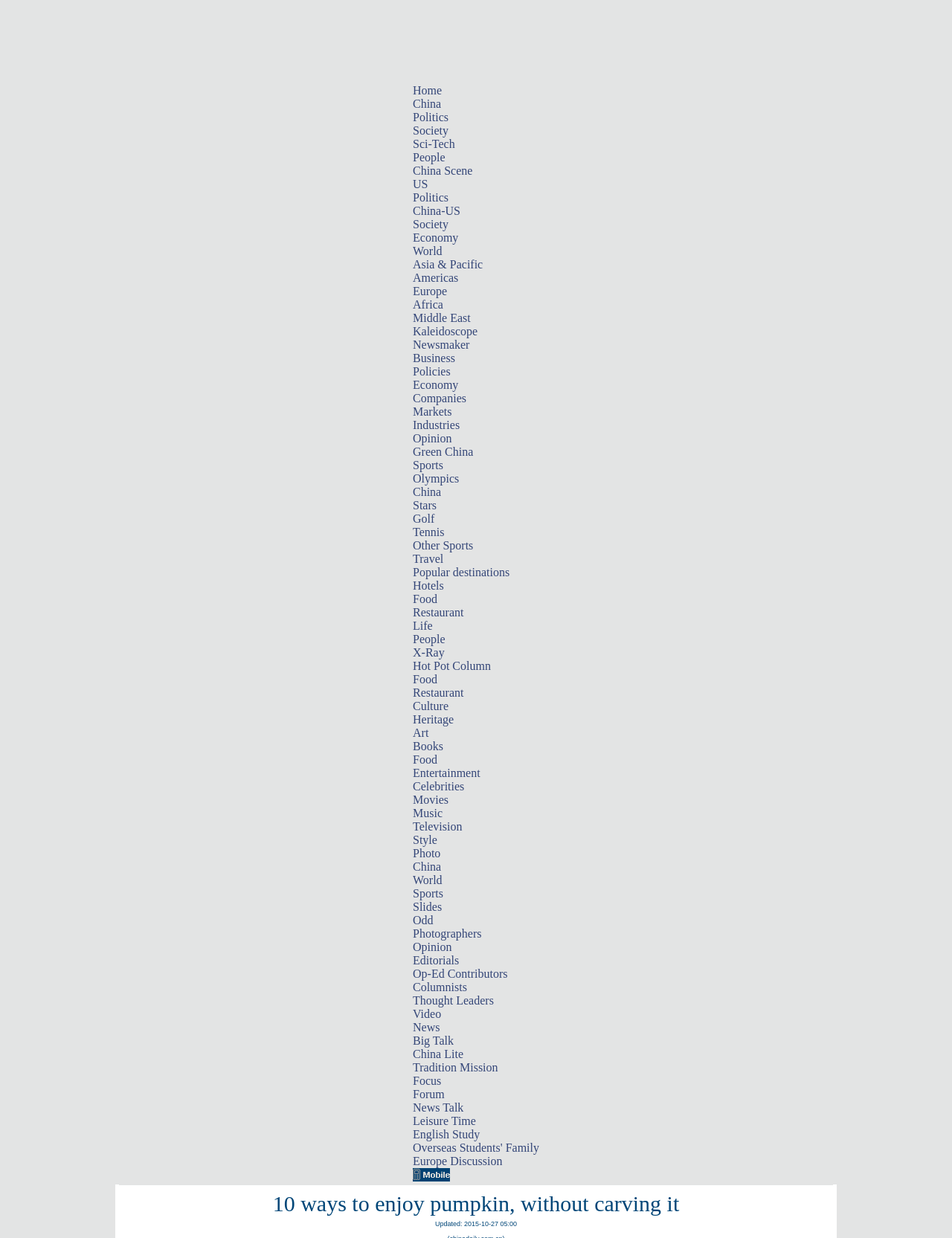Specify the bounding box coordinates of the region I need to click to perform the following instruction: "Read the article about Muay Thai". The coordinates must be four float numbers in the range of 0 to 1, i.e., [left, top, right, bottom].

None